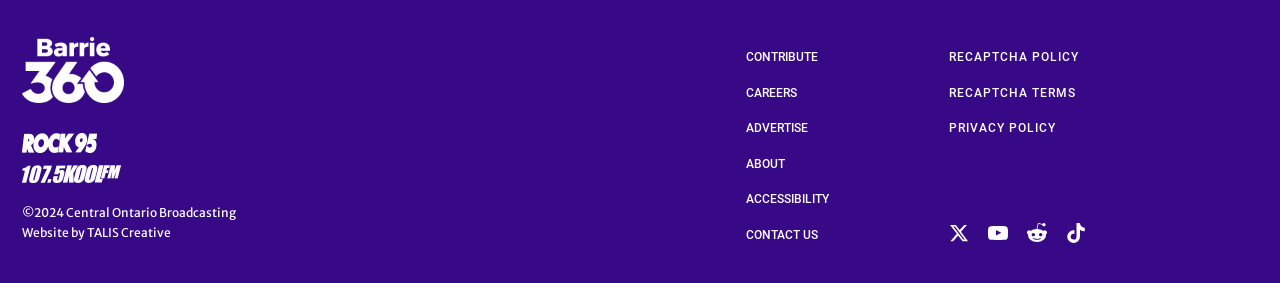What is the last link on the right side?
Look at the image and respond with a single word or a short phrase.

CONTACT US